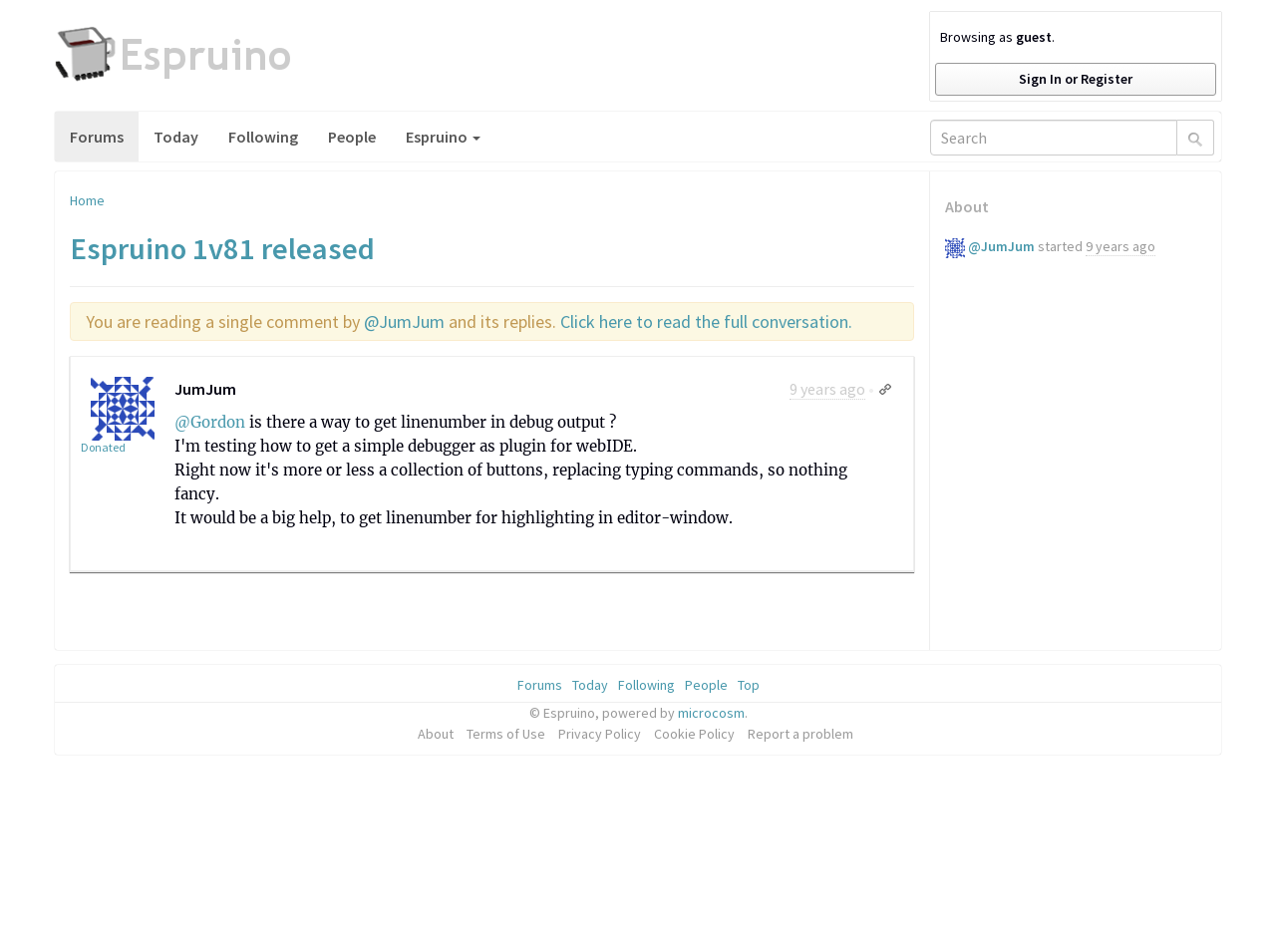Kindly determine the bounding box coordinates for the area that needs to be clicked to execute this instruction: "Search for something".

[0.729, 0.126, 0.923, 0.163]